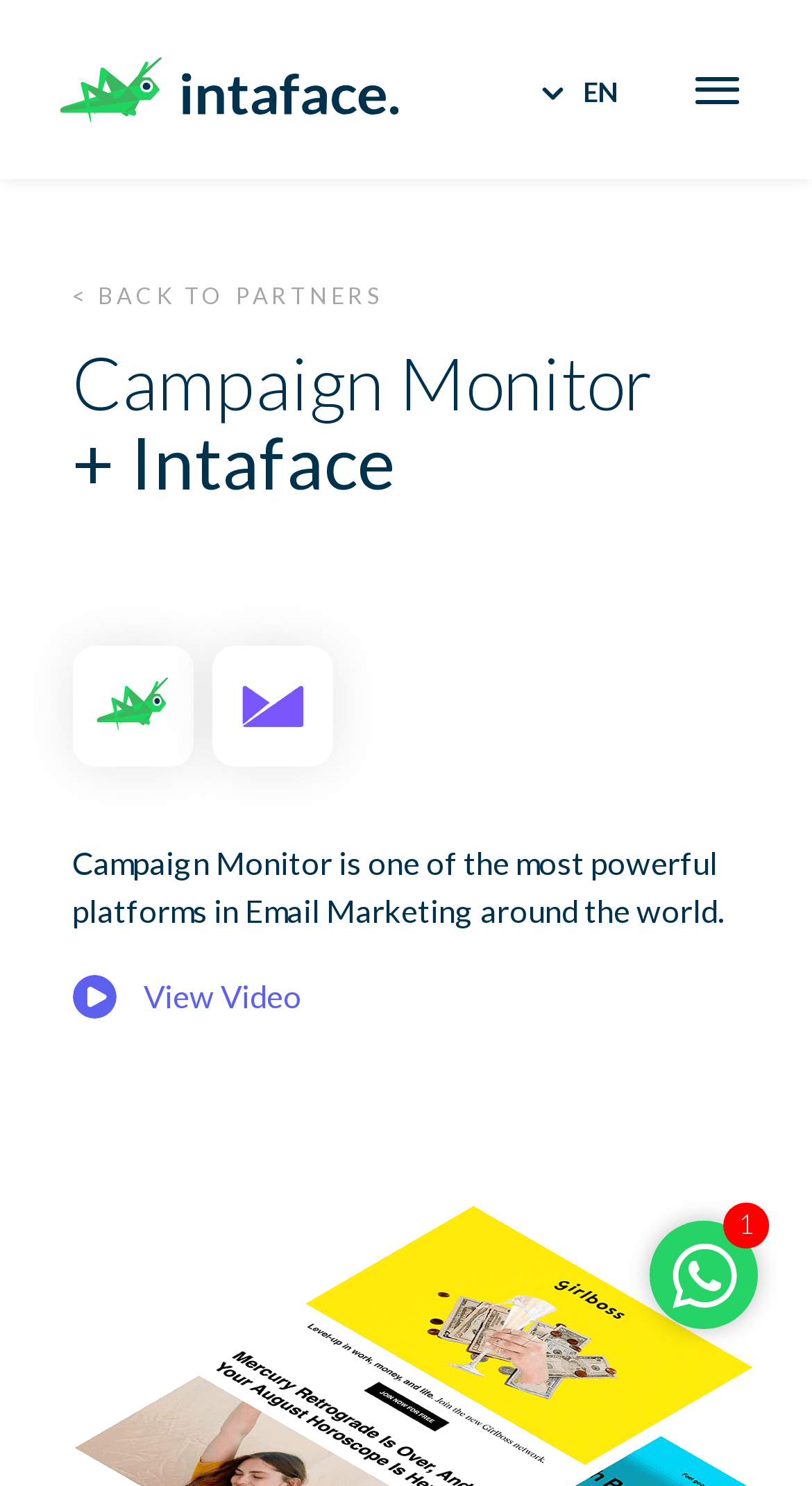What is the topic of the webpage?
Give a one-word or short phrase answer based on the image.

Email Marketing